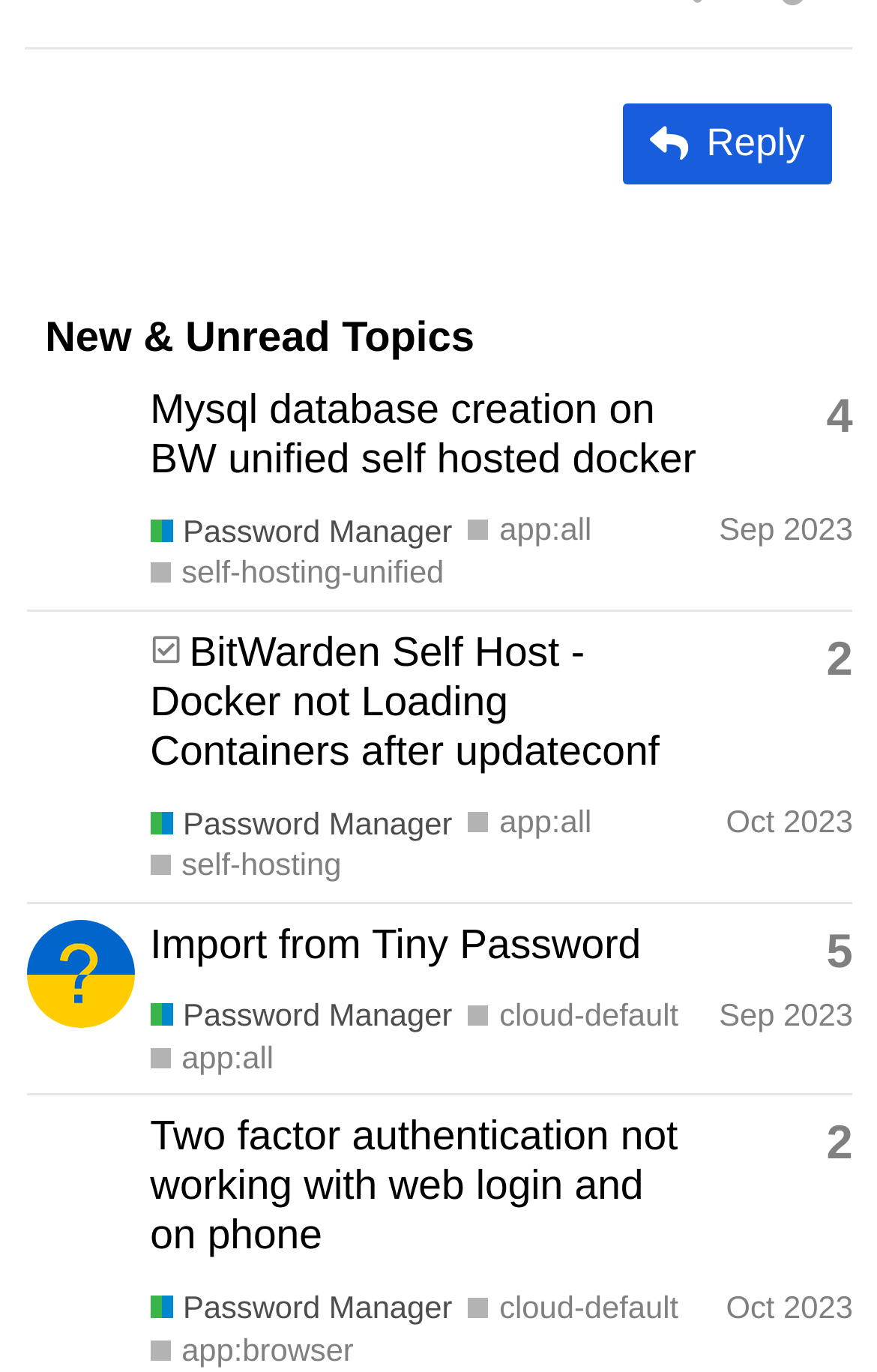How many replies does the topic 'Import from Tiny Password' have? Using the information from the screenshot, answer with a single word or phrase.

5